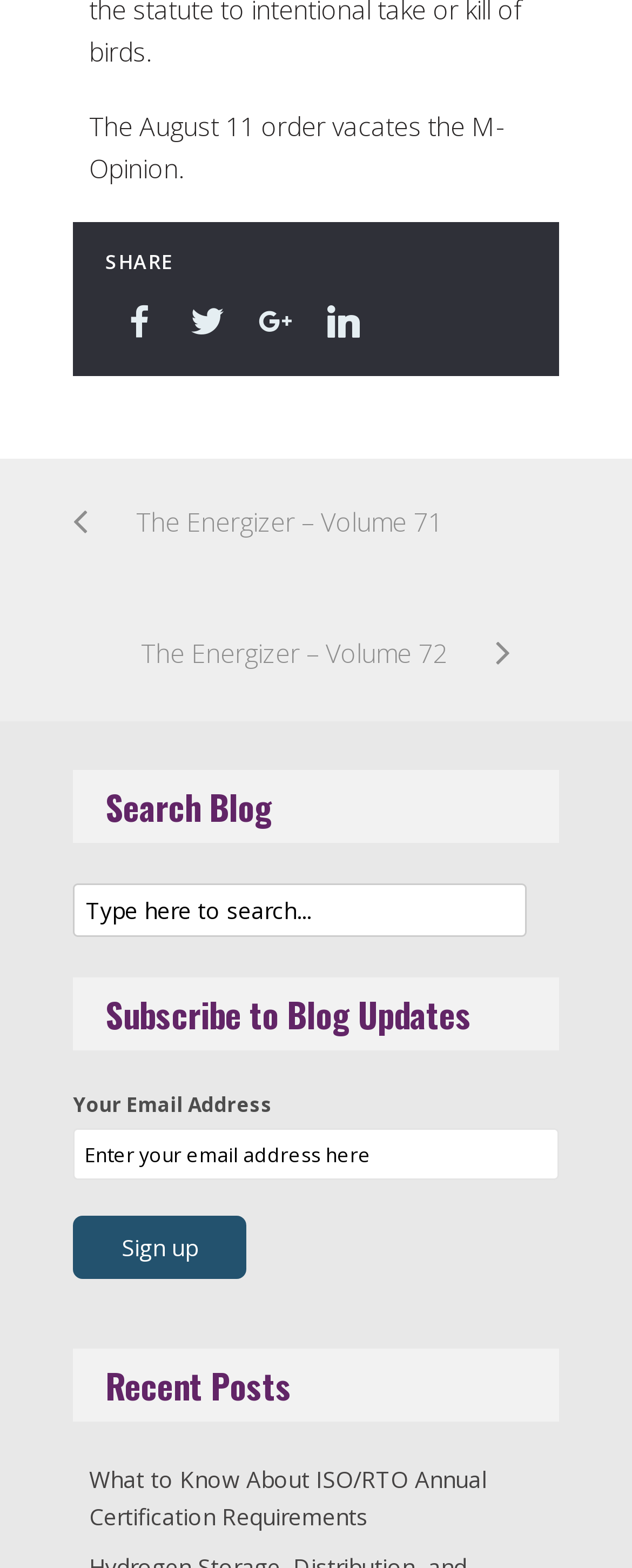Identify the bounding box coordinates for the element you need to click to achieve the following task: "Subscribe to blog updates". The coordinates must be four float values ranging from 0 to 1, formatted as [left, top, right, bottom].

[0.115, 0.776, 0.39, 0.816]